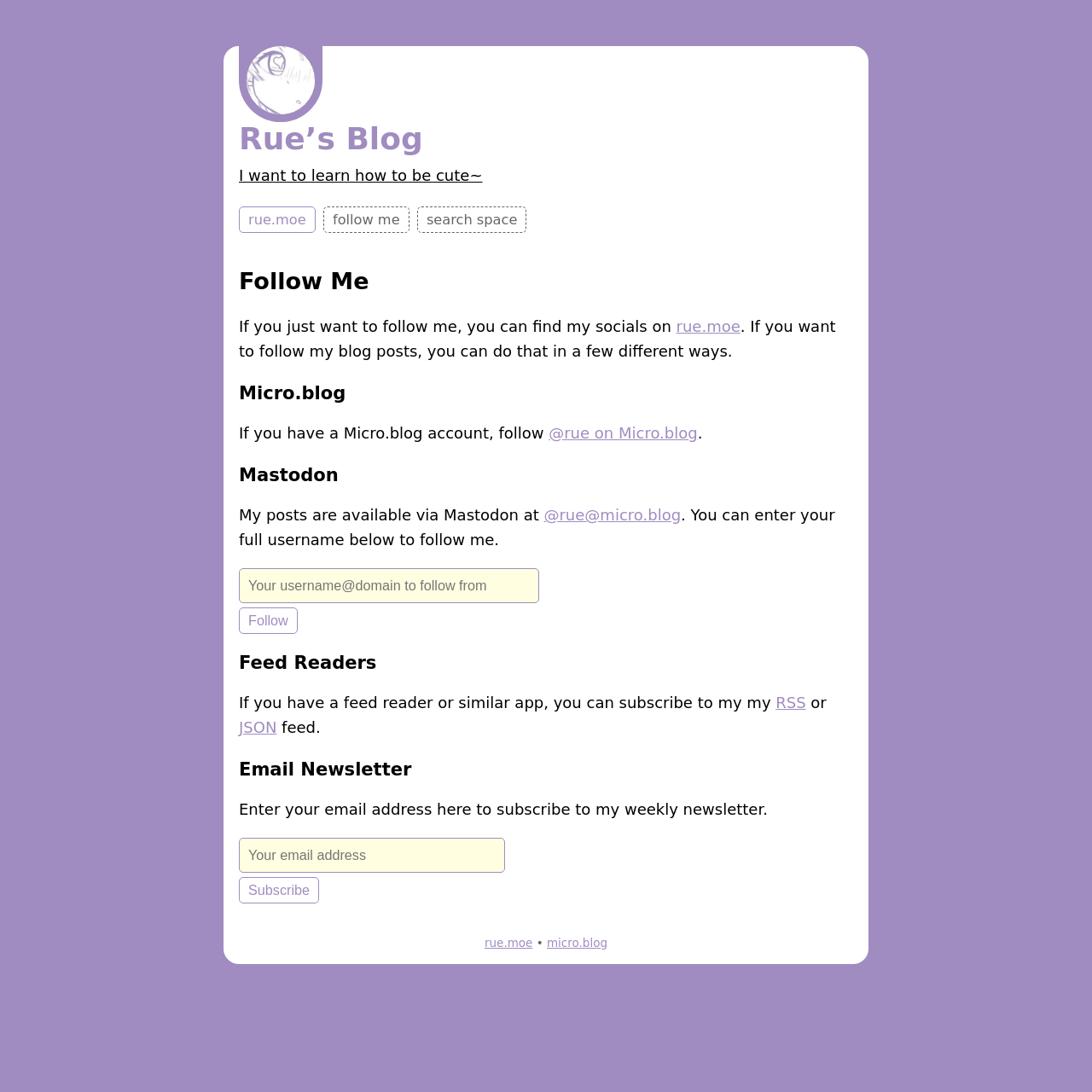What is the author's profile photo link?
Refer to the image and give a detailed answer to the question.

The author's profile photo link can be found on the top left of the webpage, which is a link element with the text 'Rue’s Blog Profile Photo'.